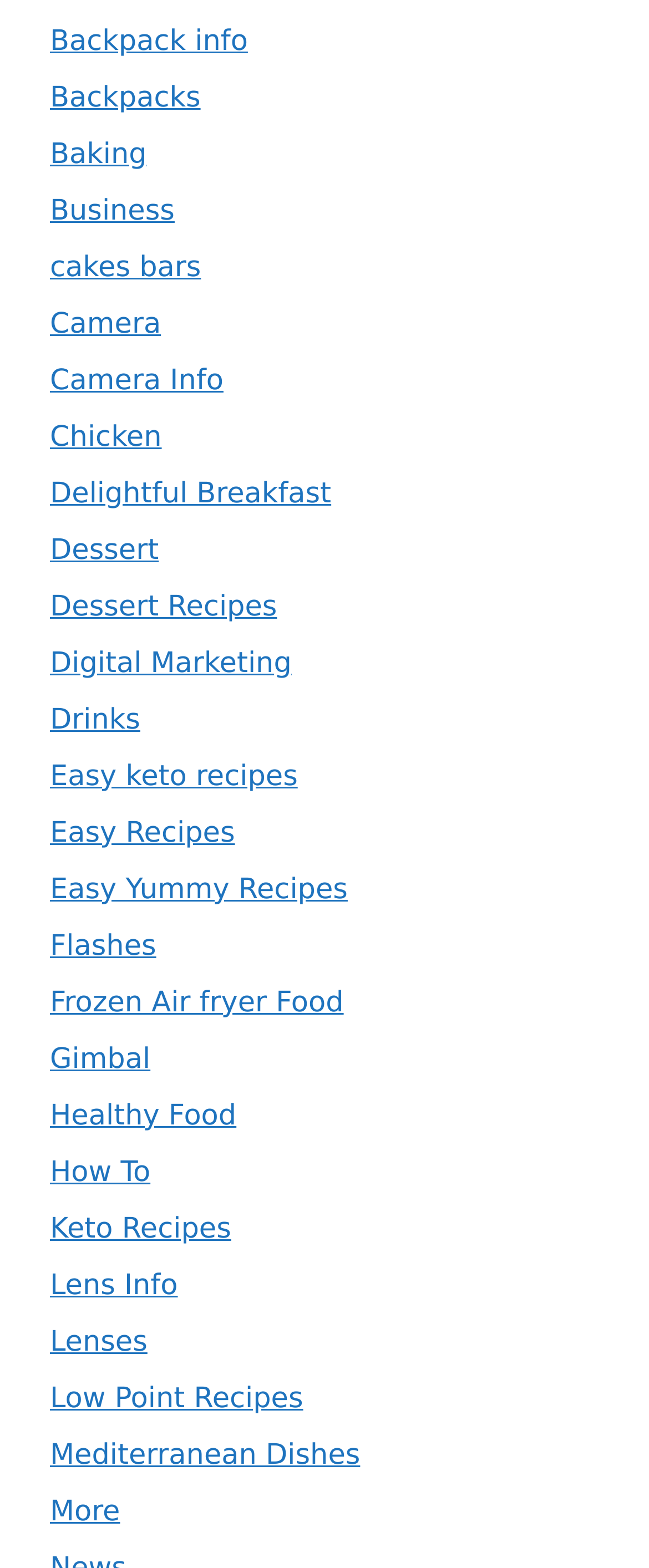Using a single word or phrase, answer the following question: 
How many links are on the webpage?

34